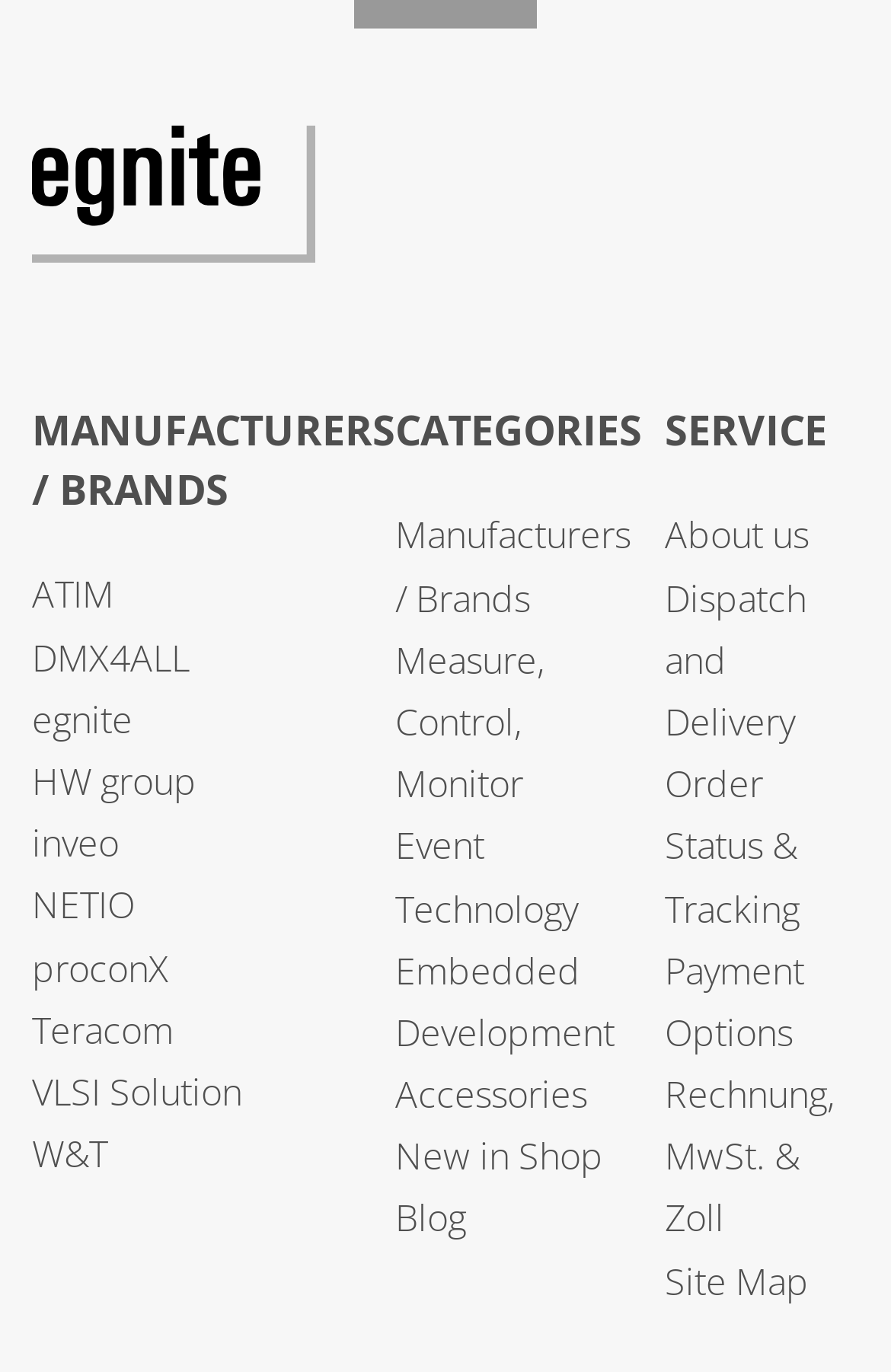Determine the bounding box coordinates of the element's region needed to click to follow the instruction: "Learn about 'Dispatch and Delivery'". Provide these coordinates as four float numbers between 0 and 1, formatted as [left, top, right, bottom].

[0.746, 0.414, 0.936, 0.55]